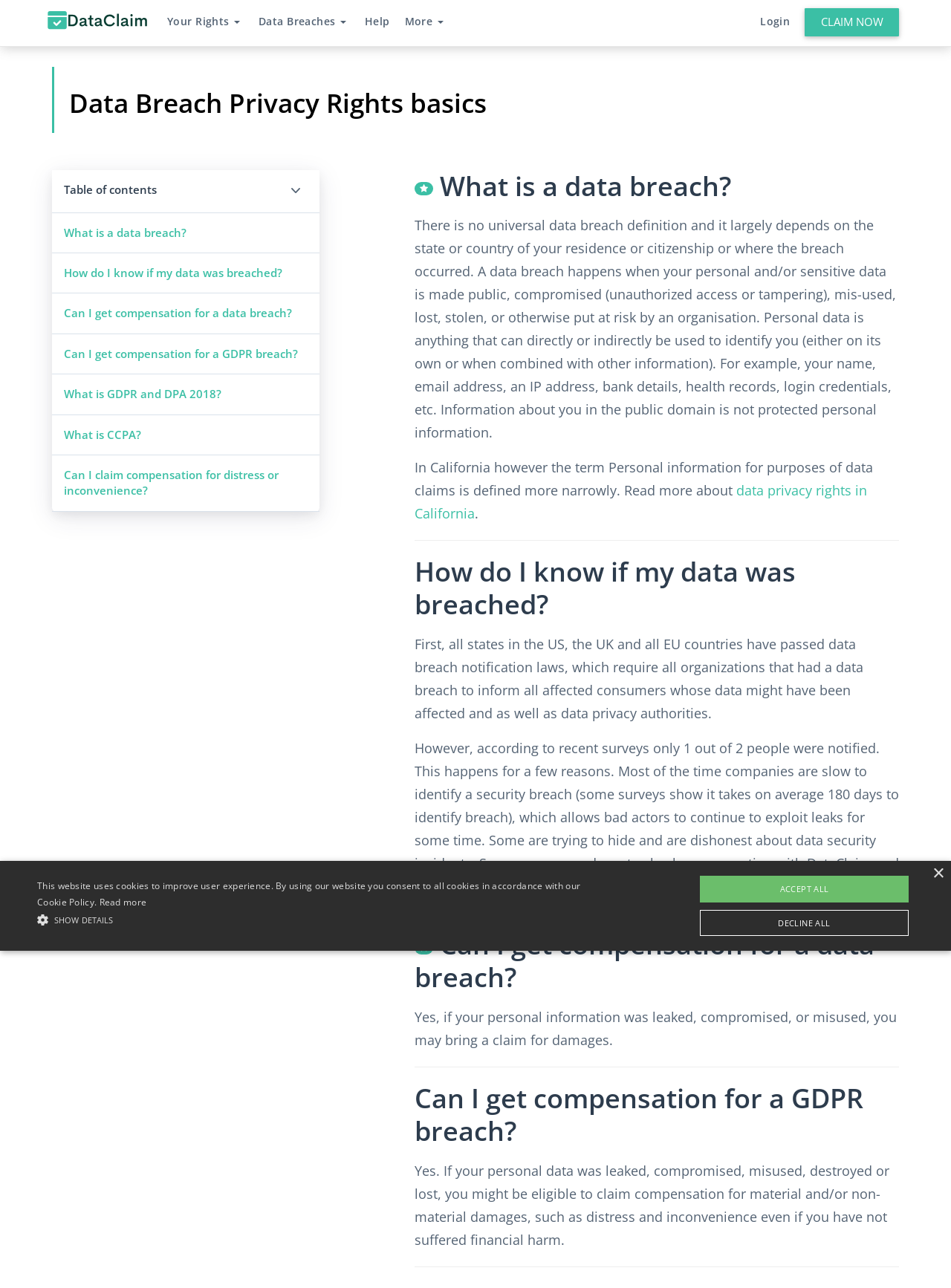With reference to the image, please provide a detailed answer to the following question: Can I claim compensation for a GDPR breach?

The webpage states that if personal data was leaked, compromised, misused, destroyed or lost, you might be eligible to claim compensation for material and/or non-material damages, such as distress and inconvenience even if you have not suffered financial harm.